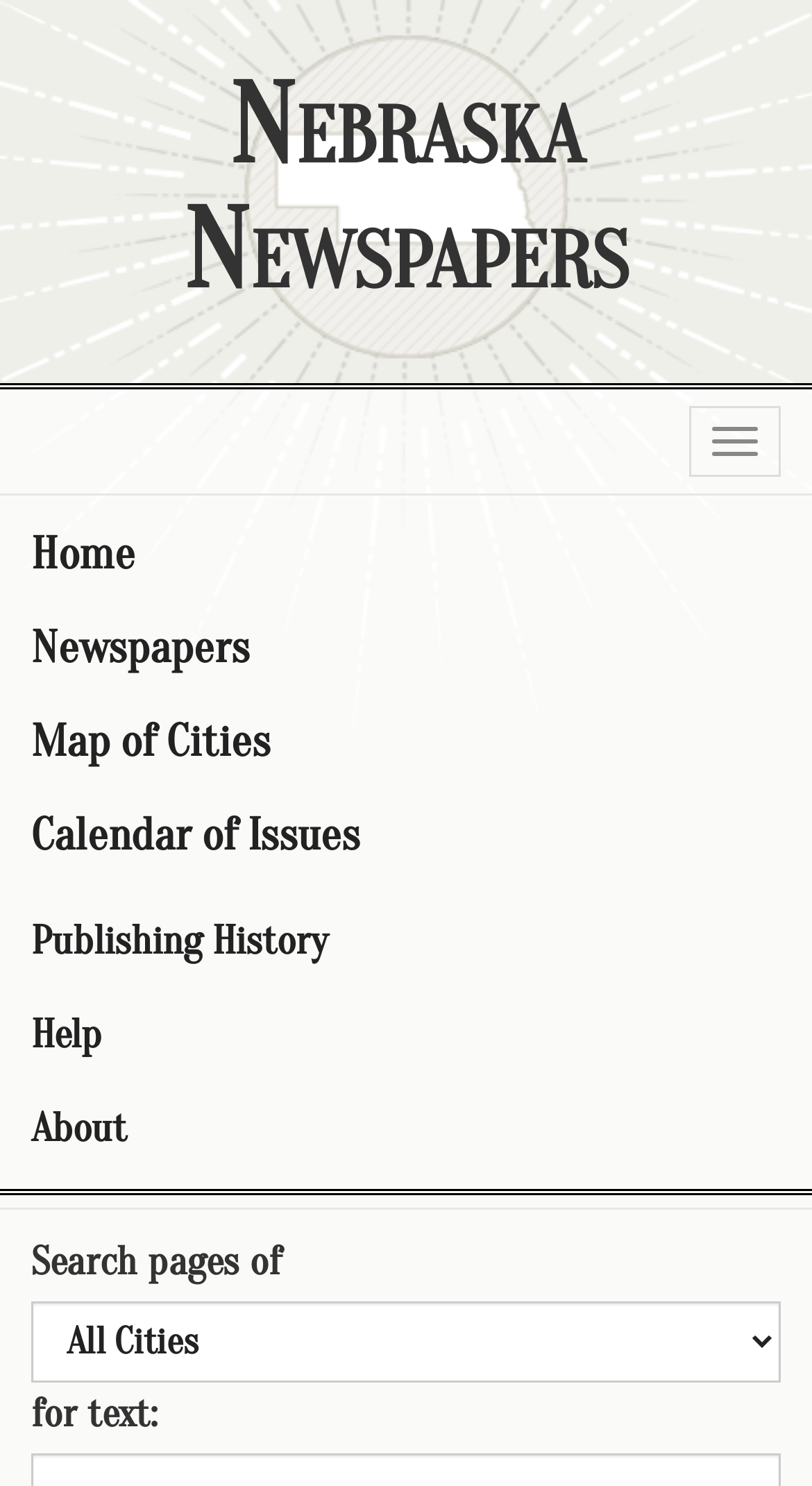Please determine the bounding box coordinates for the element that should be clicked to follow these instructions: "Select a newspaper".

[0.038, 0.876, 0.962, 0.93]